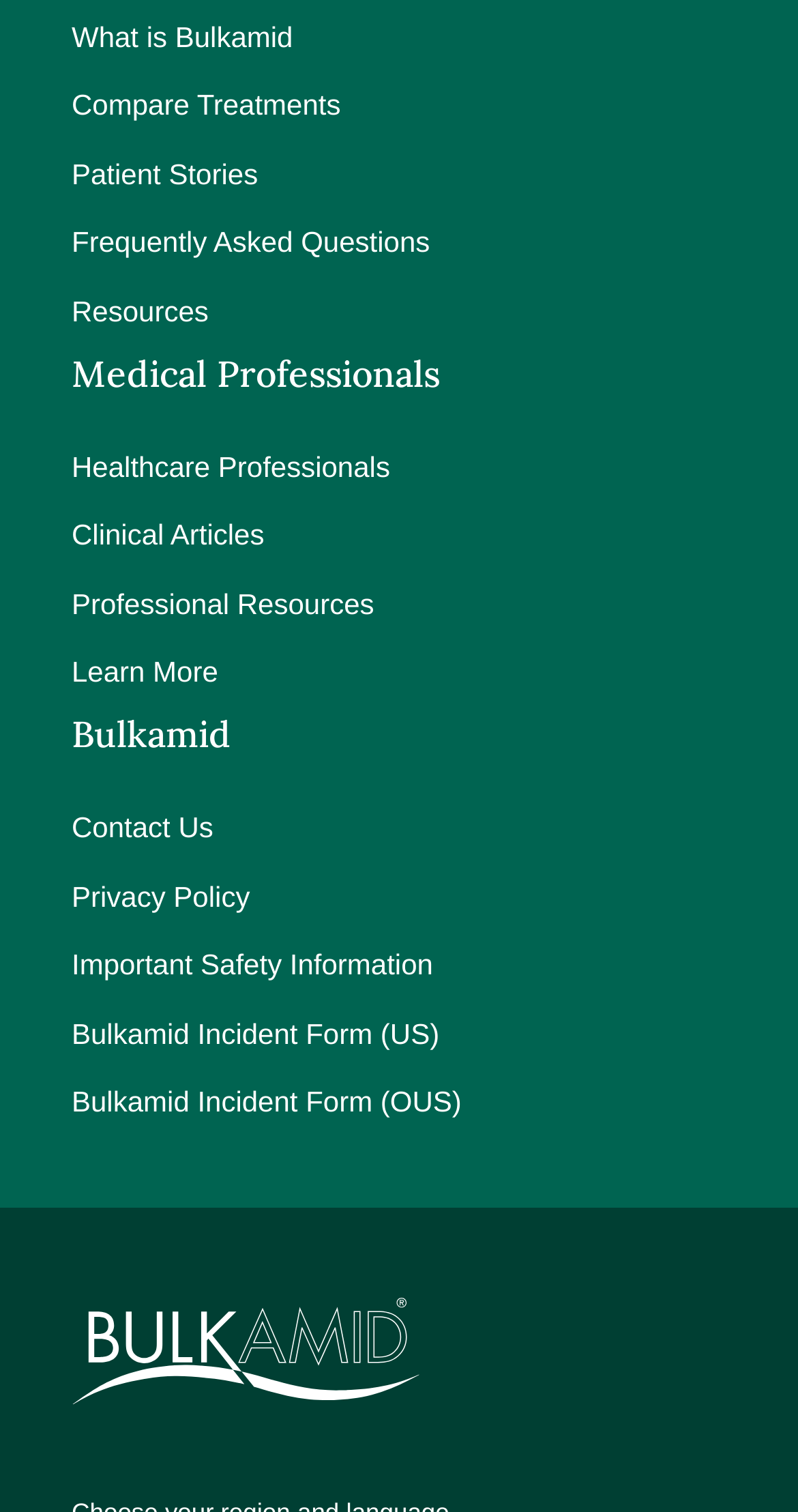What is the text above the 'Healthcare Professionals' link?
Answer the question with a single word or phrase, referring to the image.

Medical Professionals